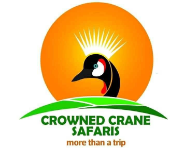What is the distinctive feature of the crowned crane's head?
Using the information presented in the image, please offer a detailed response to the question.

According to the caption, the crowned crane is characterized by its distinctive head crown, which is a notable feature of the bird.